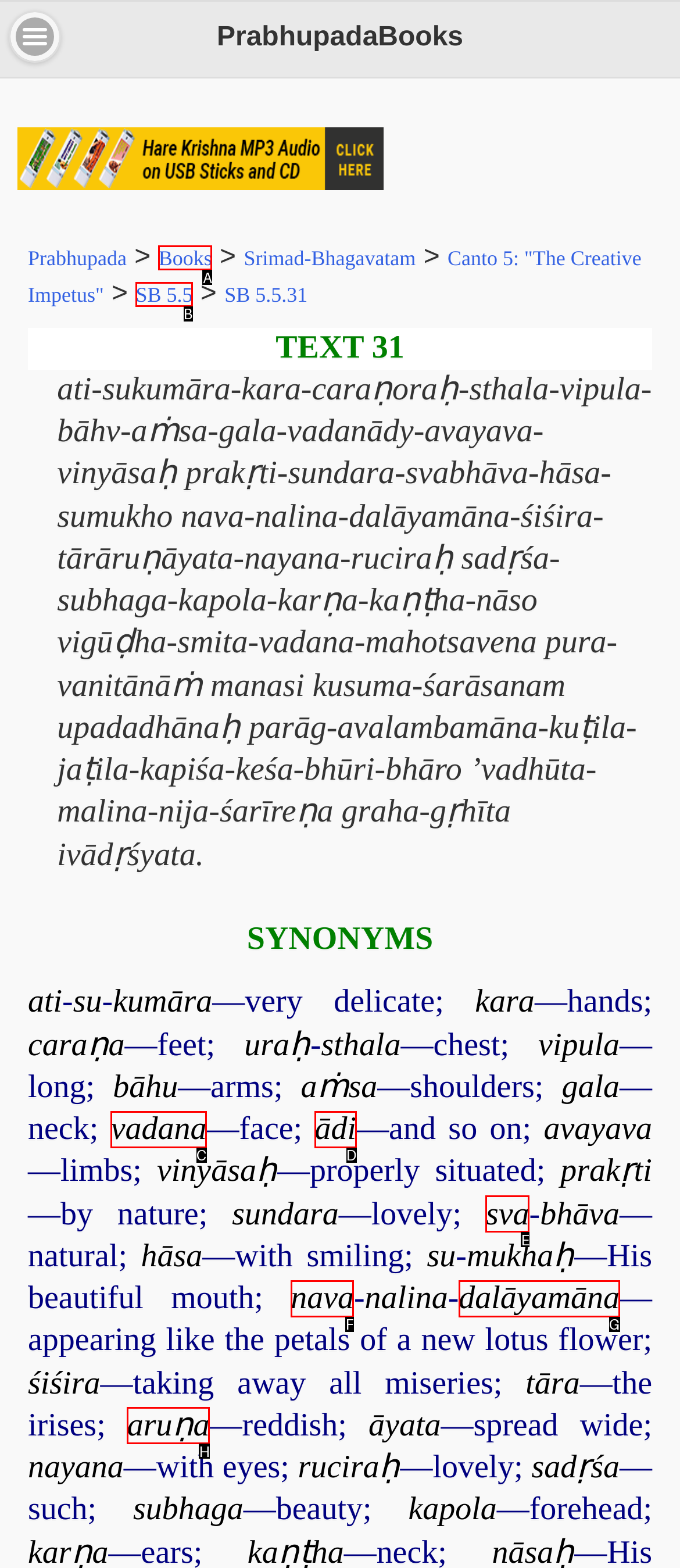Identify the UI element that best fits the description: SB 5.5
Respond with the letter representing the correct option.

B